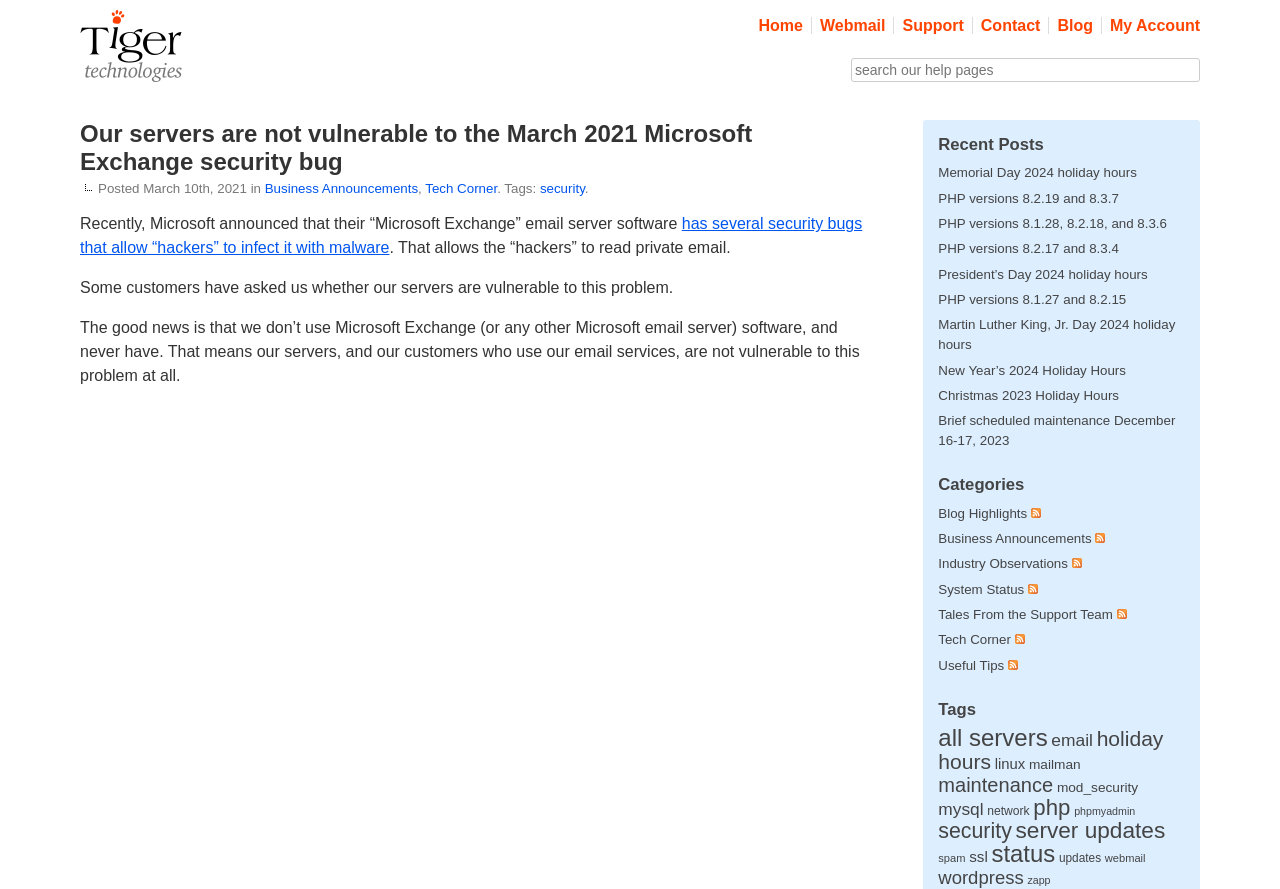Please identify the coordinates of the bounding box that should be clicked to fulfill this instruction: "Click on the 'Tech Corner' category".

[0.733, 0.711, 0.79, 0.728]